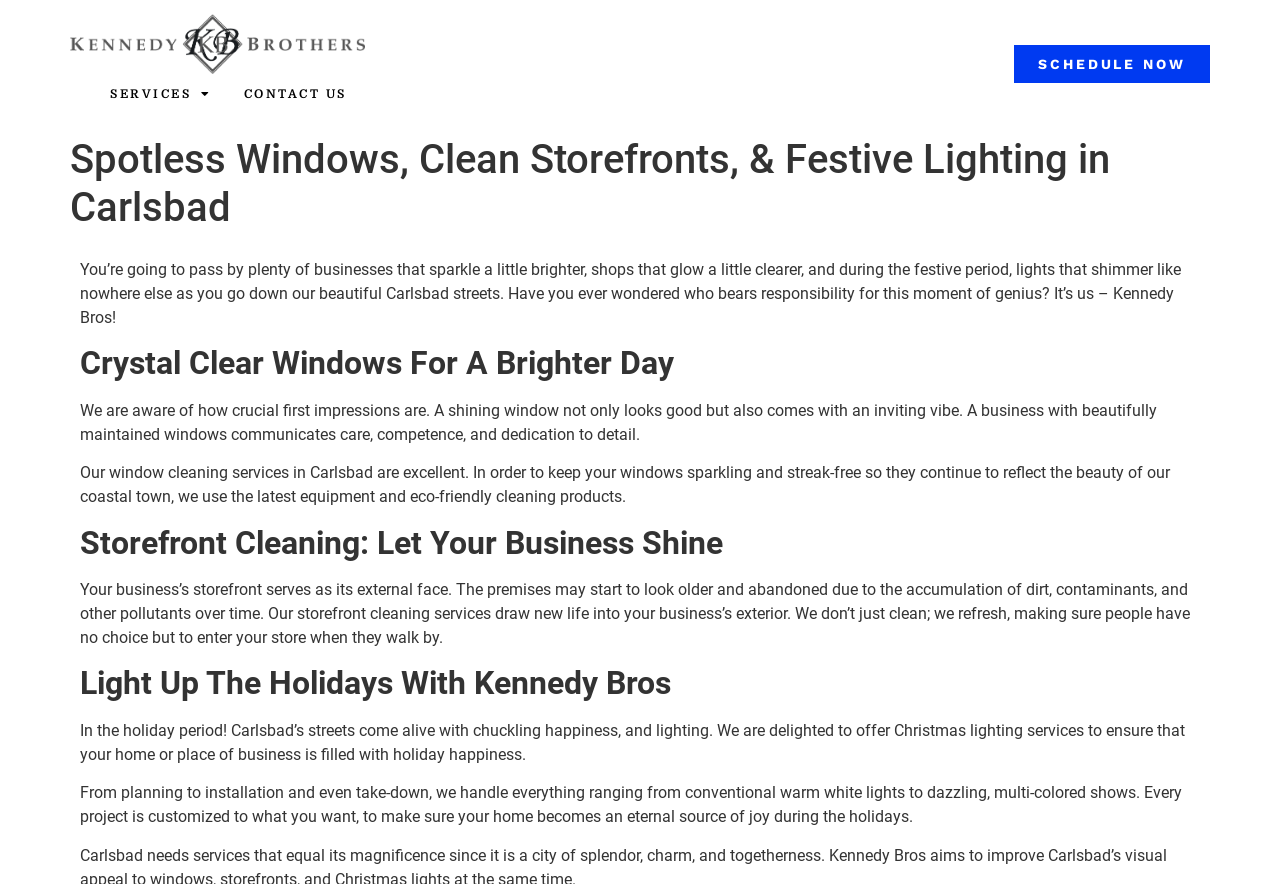Can you locate the main headline on this webpage and provide its text content?

Spotless Windows, Clean Storefronts, & Festive Lighting in Carlsbad